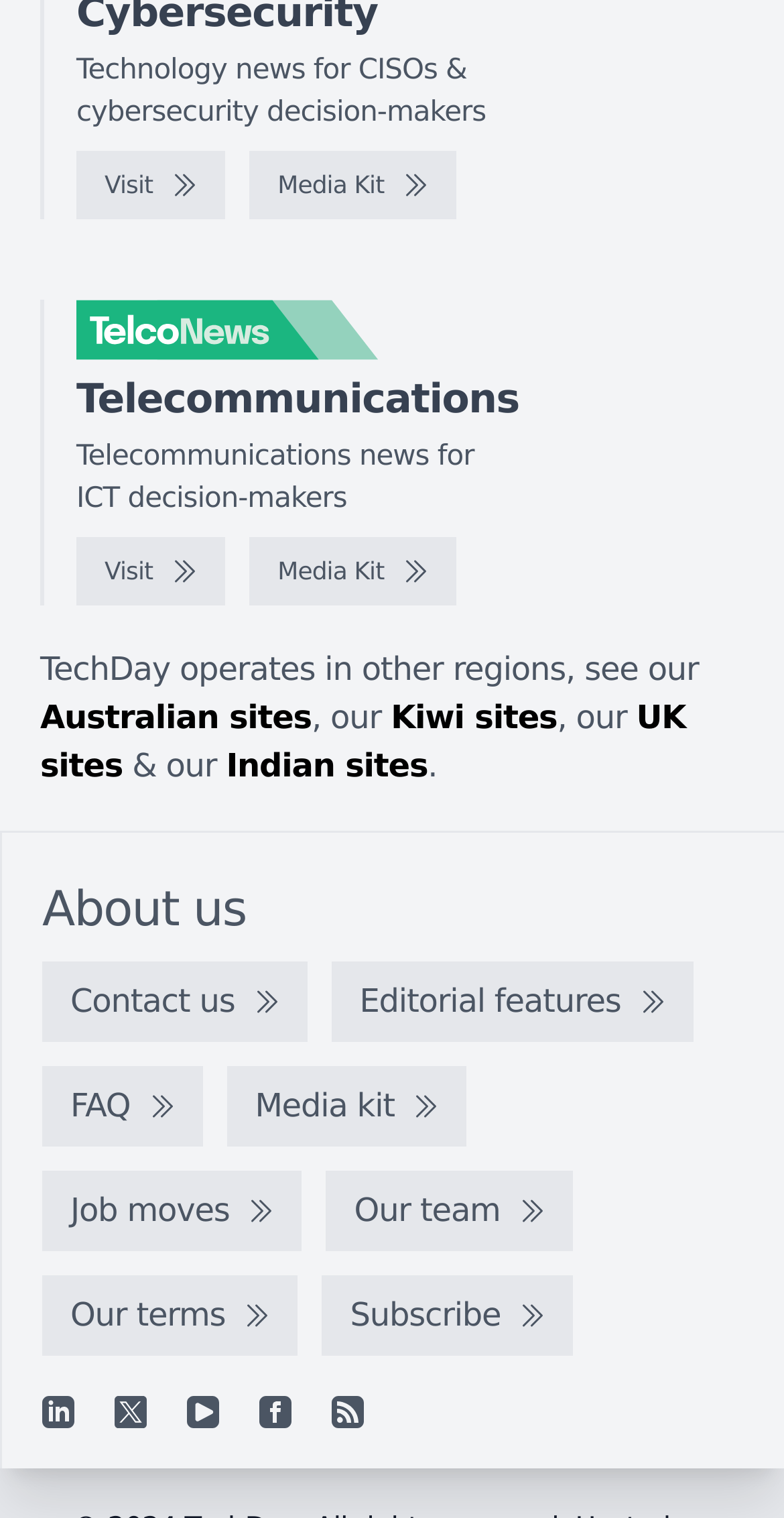Please specify the bounding box coordinates in the format (top-left x, top-left y, bottom-right x, bottom-right y), with all values as floating point numbers between 0 and 1. Identify the bounding box of the UI element described by: UK sites

[0.051, 0.459, 0.875, 0.516]